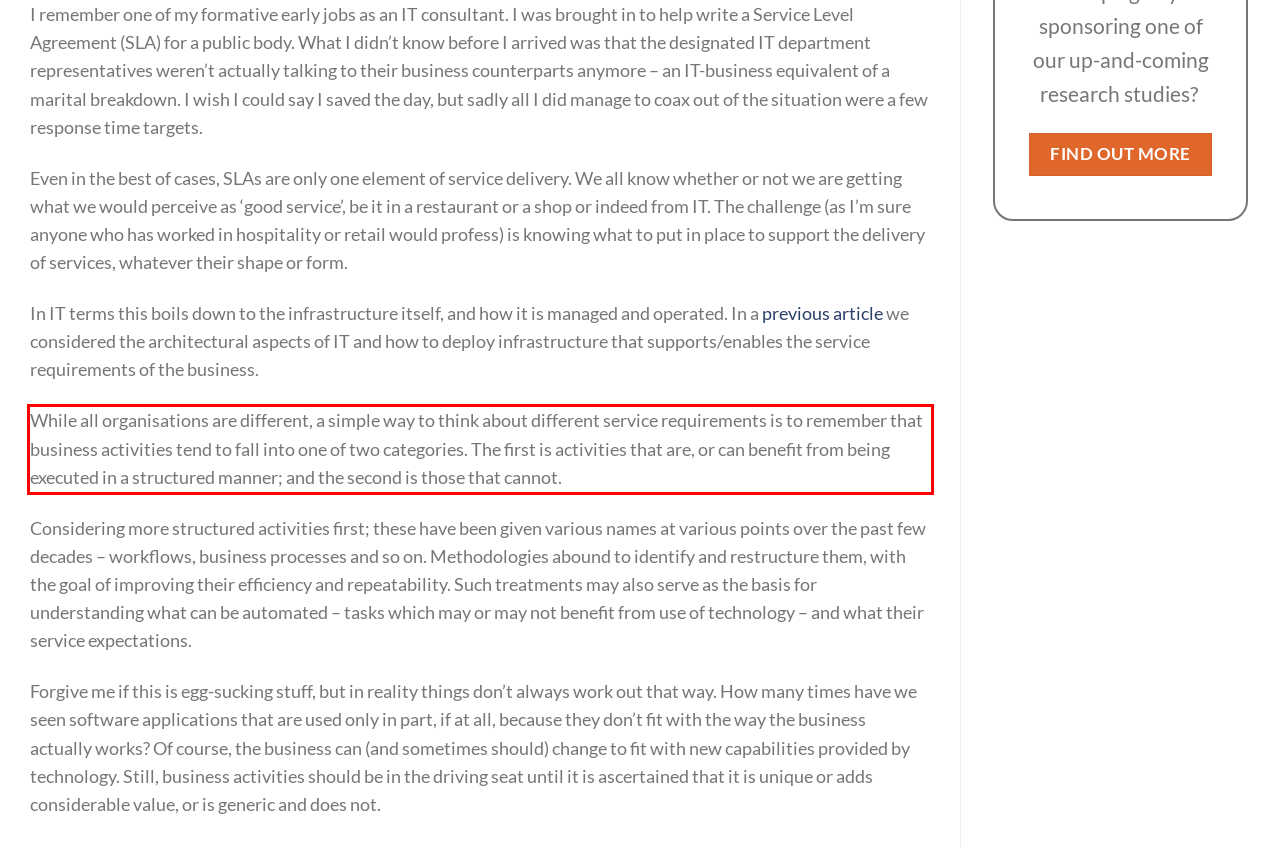Please take the screenshot of the webpage, find the red bounding box, and generate the text content that is within this red bounding box.

While all organisations are different, a simple way to think about different service requirements is to remember that business activities tend to fall into one of two categories. The first is activities that are, or can benefit from being executed in a structured manner; and the second is those that cannot.